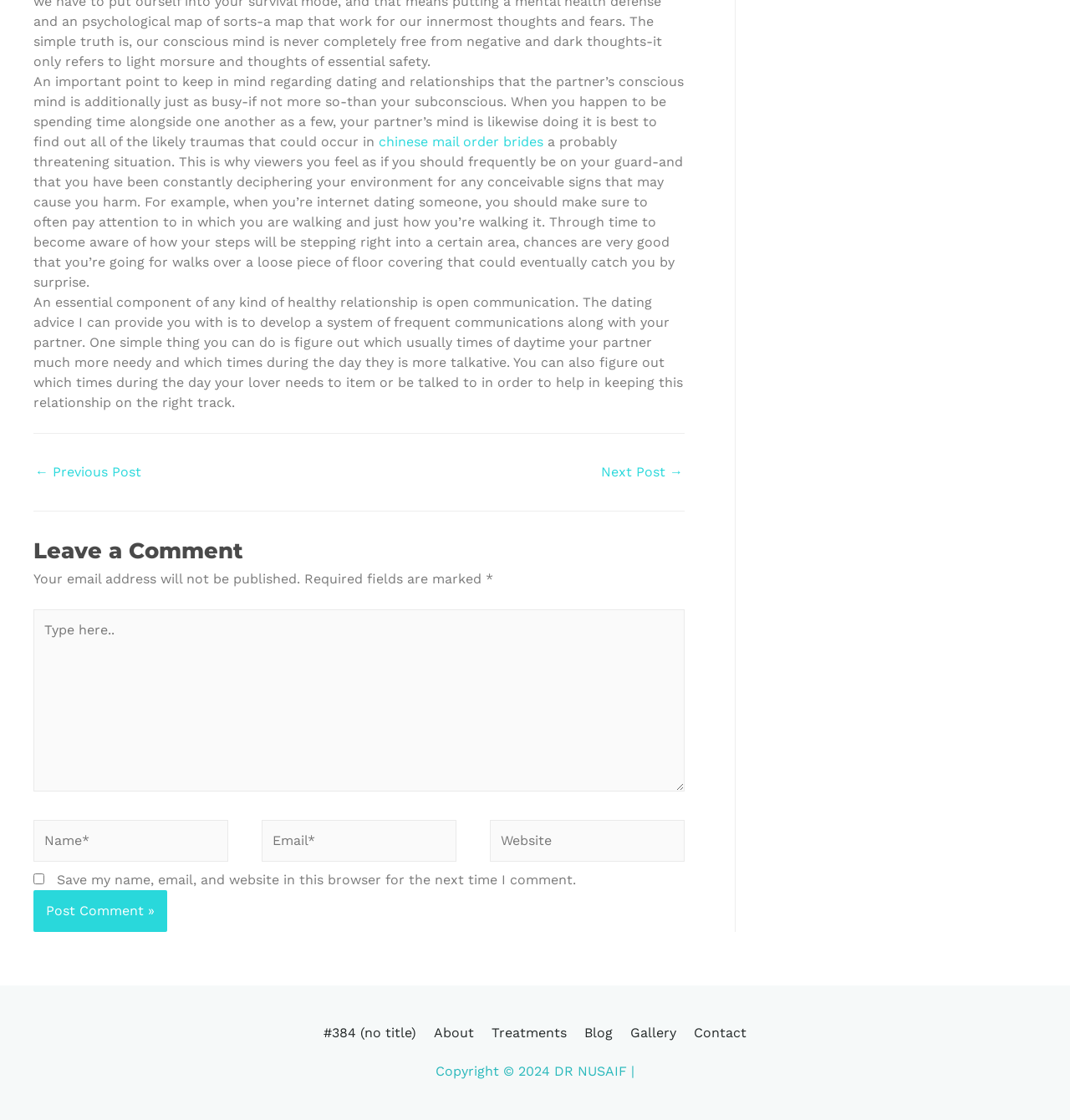Respond to the question below with a single word or phrase: What is the function of the 'Post Comment »' button?

To submit a comment